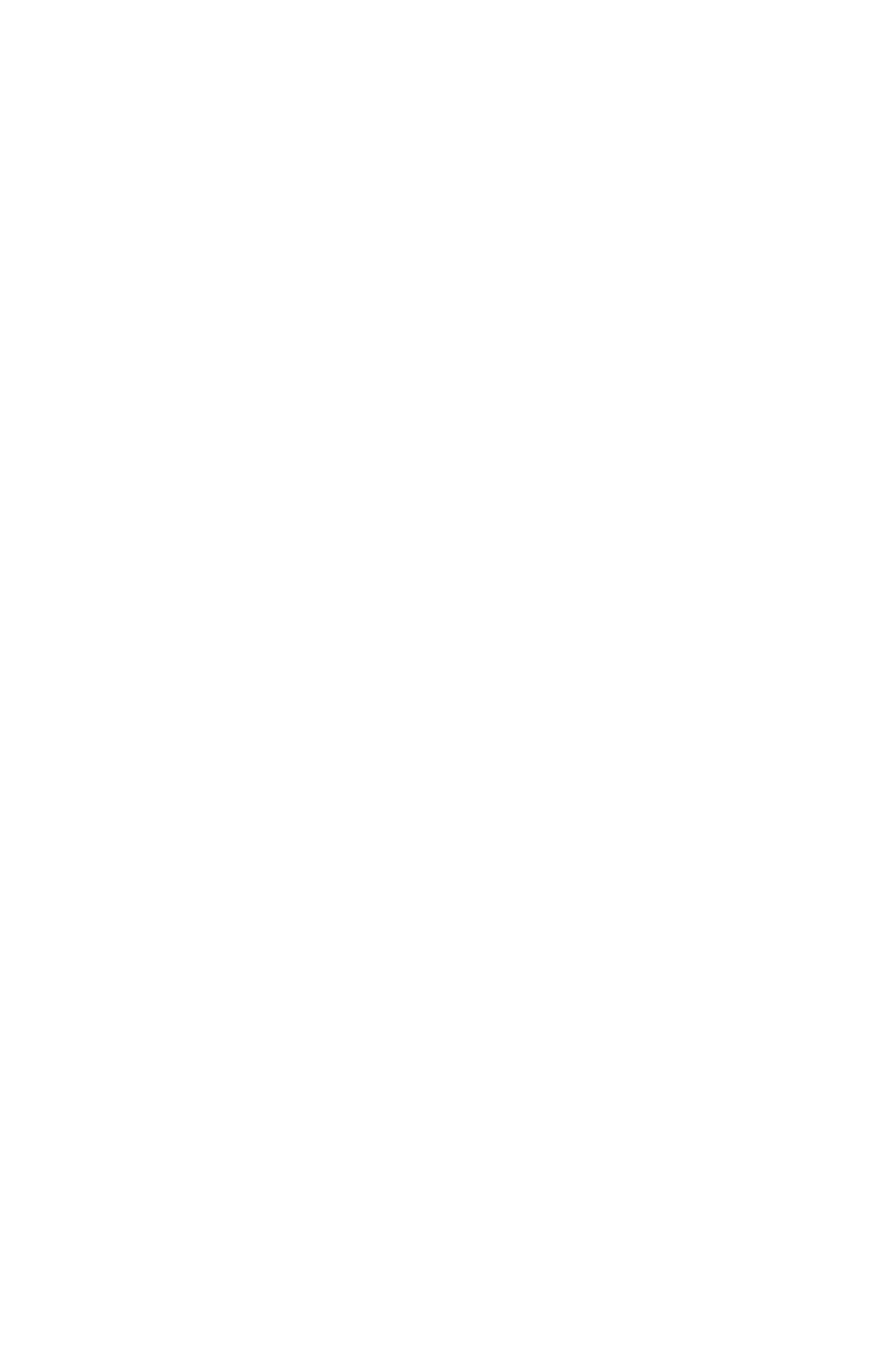Can you specify the bounding box coordinates for the region that should be clicked to fulfill this instruction: "go to home page".

[0.033, 0.296, 0.138, 0.327]